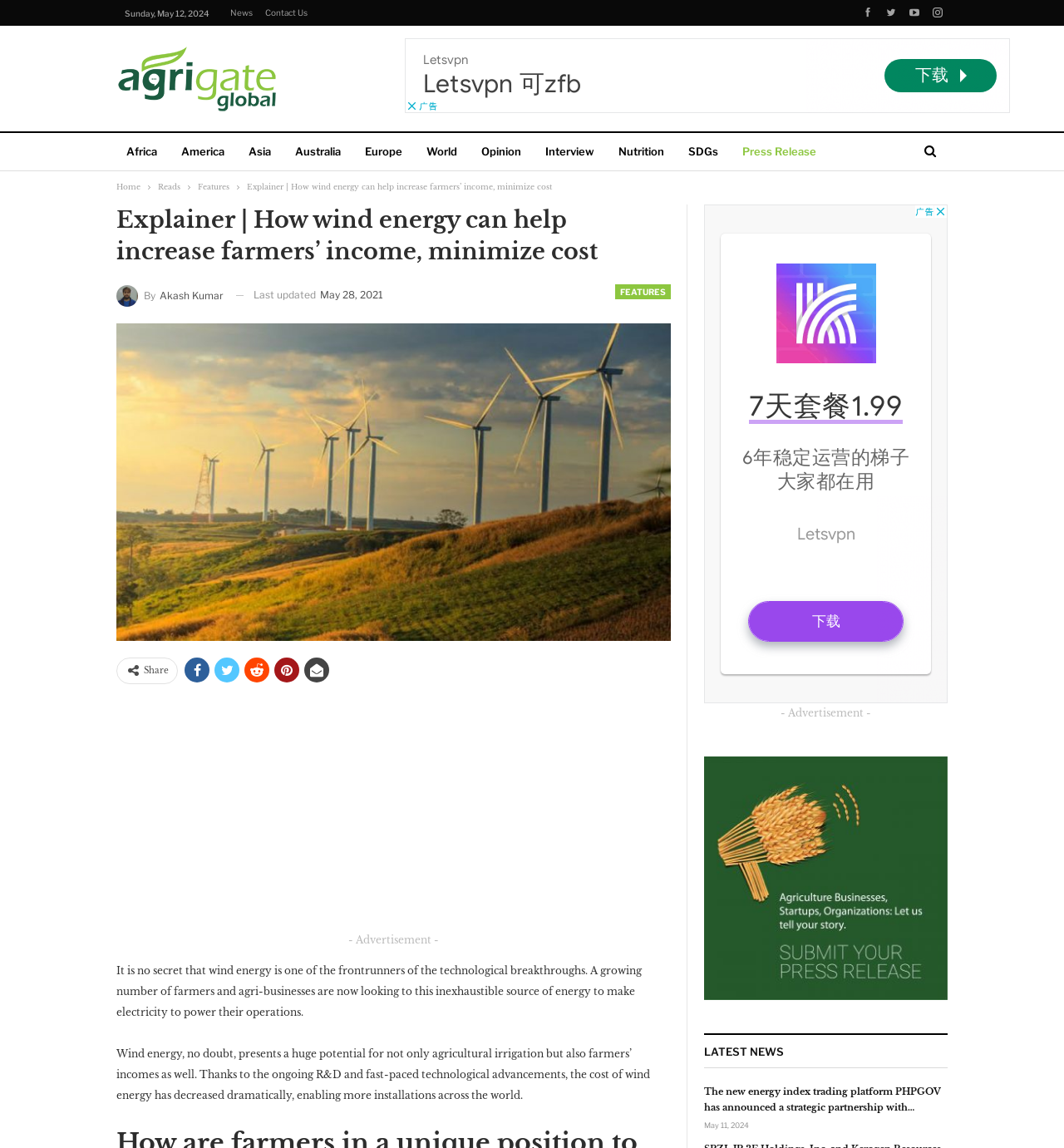Provide the bounding box coordinates of the section that needs to be clicked to accomplish the following instruction: "Check the latest news."

[0.662, 0.91, 0.737, 0.922]